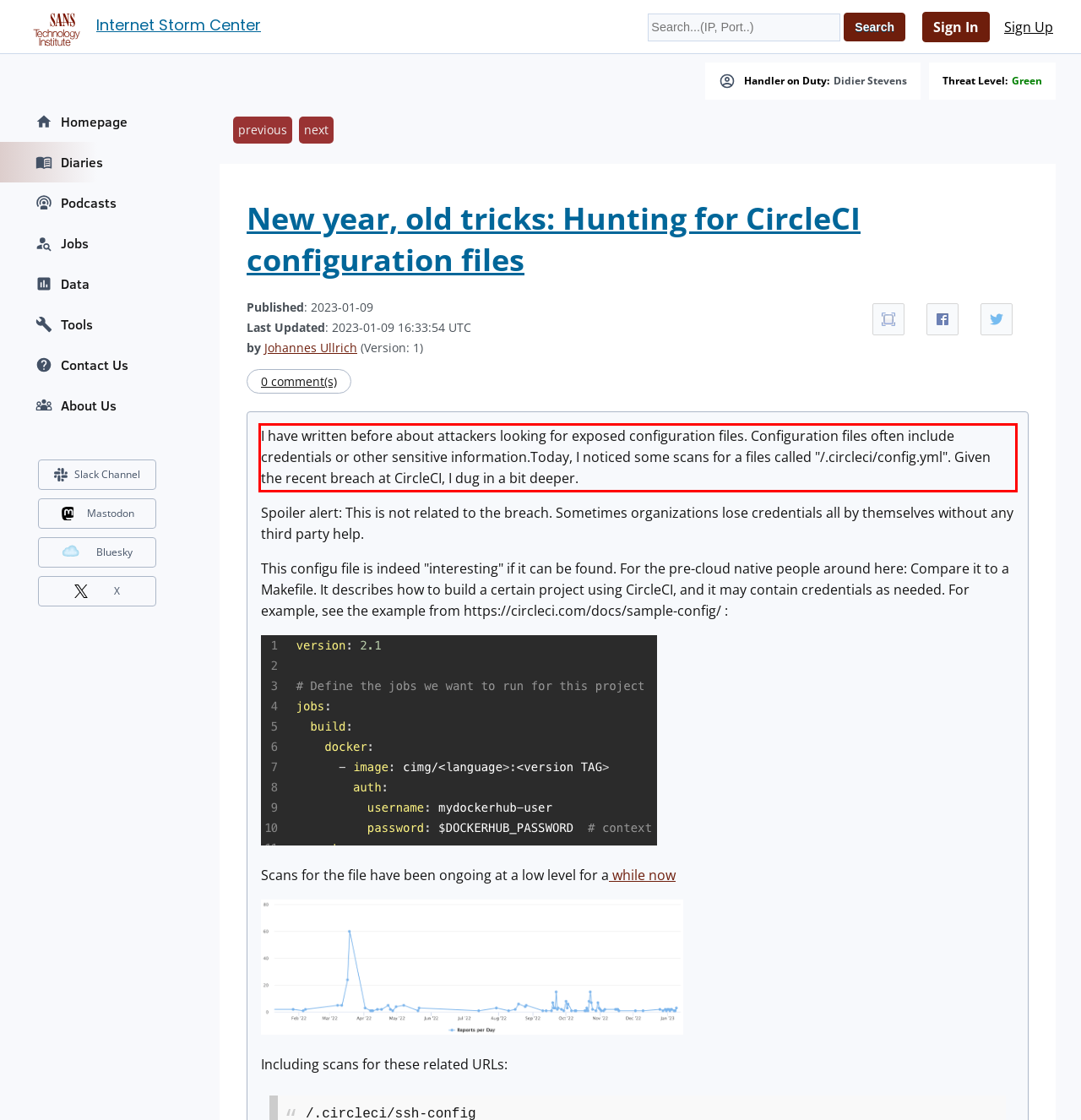You are provided with a screenshot of a webpage featuring a red rectangle bounding box. Extract the text content within this red bounding box using OCR.

I have written before about attackers looking for exposed configuration files. Configuration files often include credentials or other sensitive information.Today, I noticed some scans for a files called "/.circleci/config.yml". Given the recent breach at CircleCI, I dug in a bit deeper.